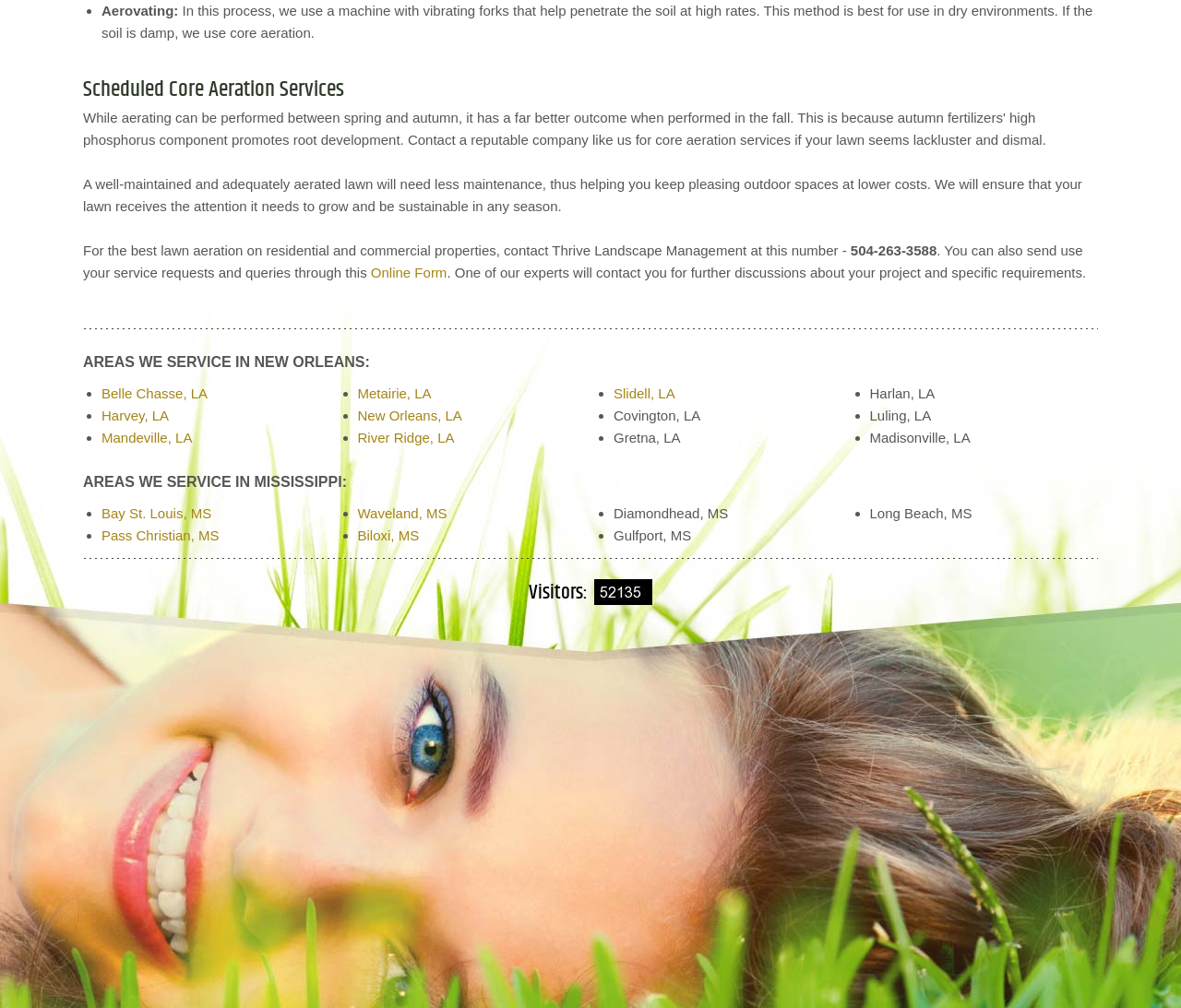What is the process described in the first paragraph?
Look at the image and answer the question using a single word or phrase.

Aerovating